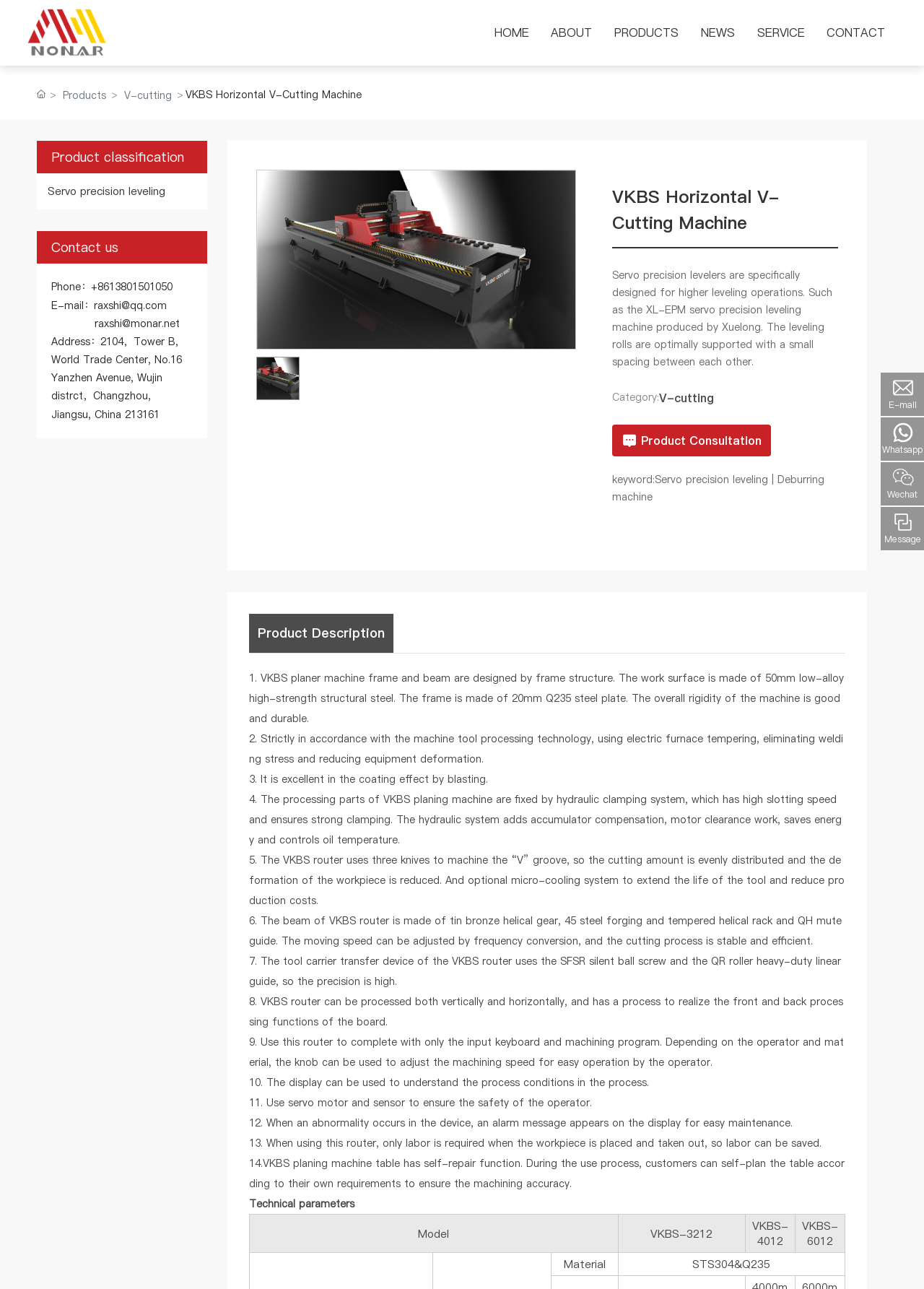Identify the bounding box coordinates of the part that should be clicked to carry out this instruction: "Click the HOME link".

[0.523, 0.0, 0.584, 0.05]